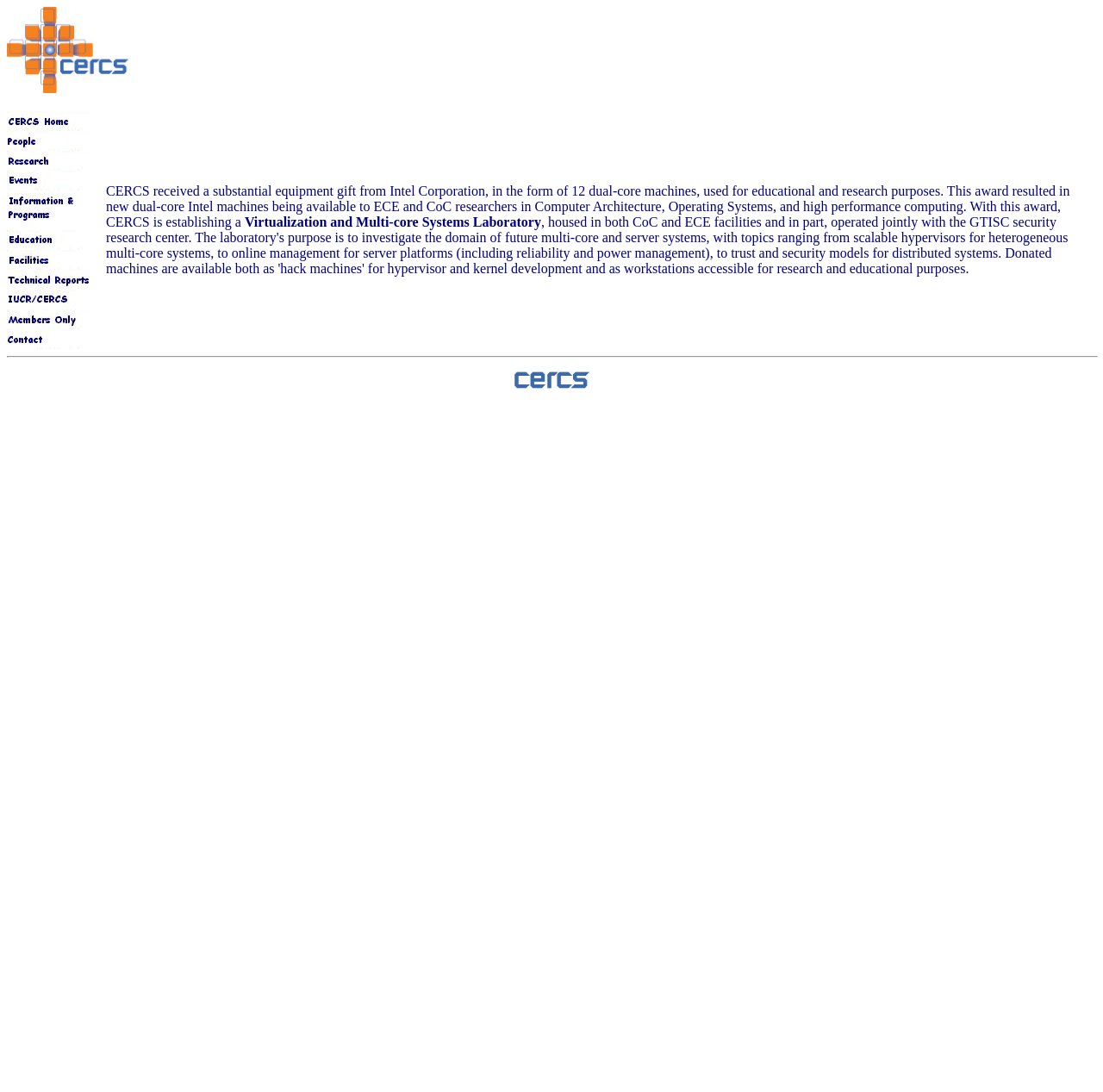What is the source of the equipment gift mentioned on the webpage?
Please provide a single word or phrase as the answer based on the screenshot.

Intel Corporation